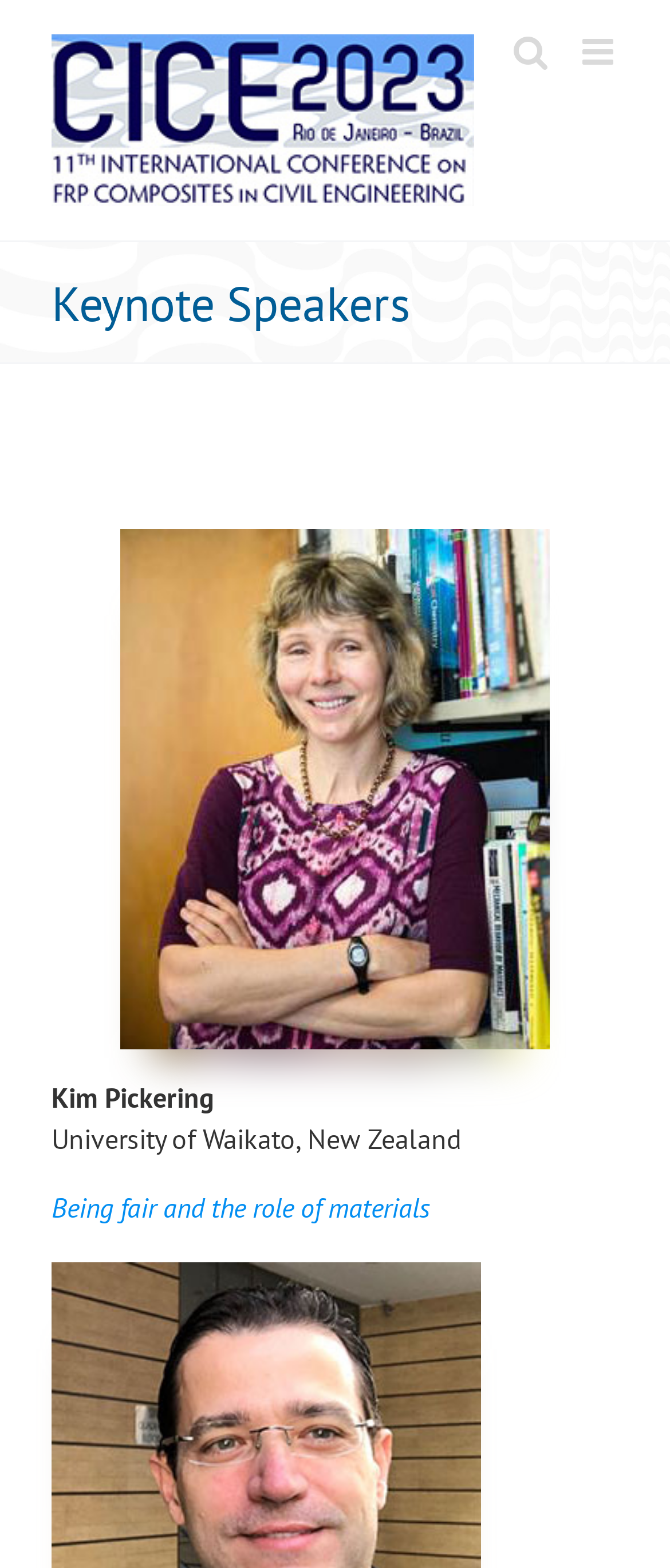What is the position of the mobile menu toggle?
Look at the screenshot and provide an in-depth answer.

I found the answer by looking at the link element with the bounding box coordinates [0.869, 0.022, 0.923, 0.045] which is a toggle for the mobile menu, and its position is at the top right of the page.